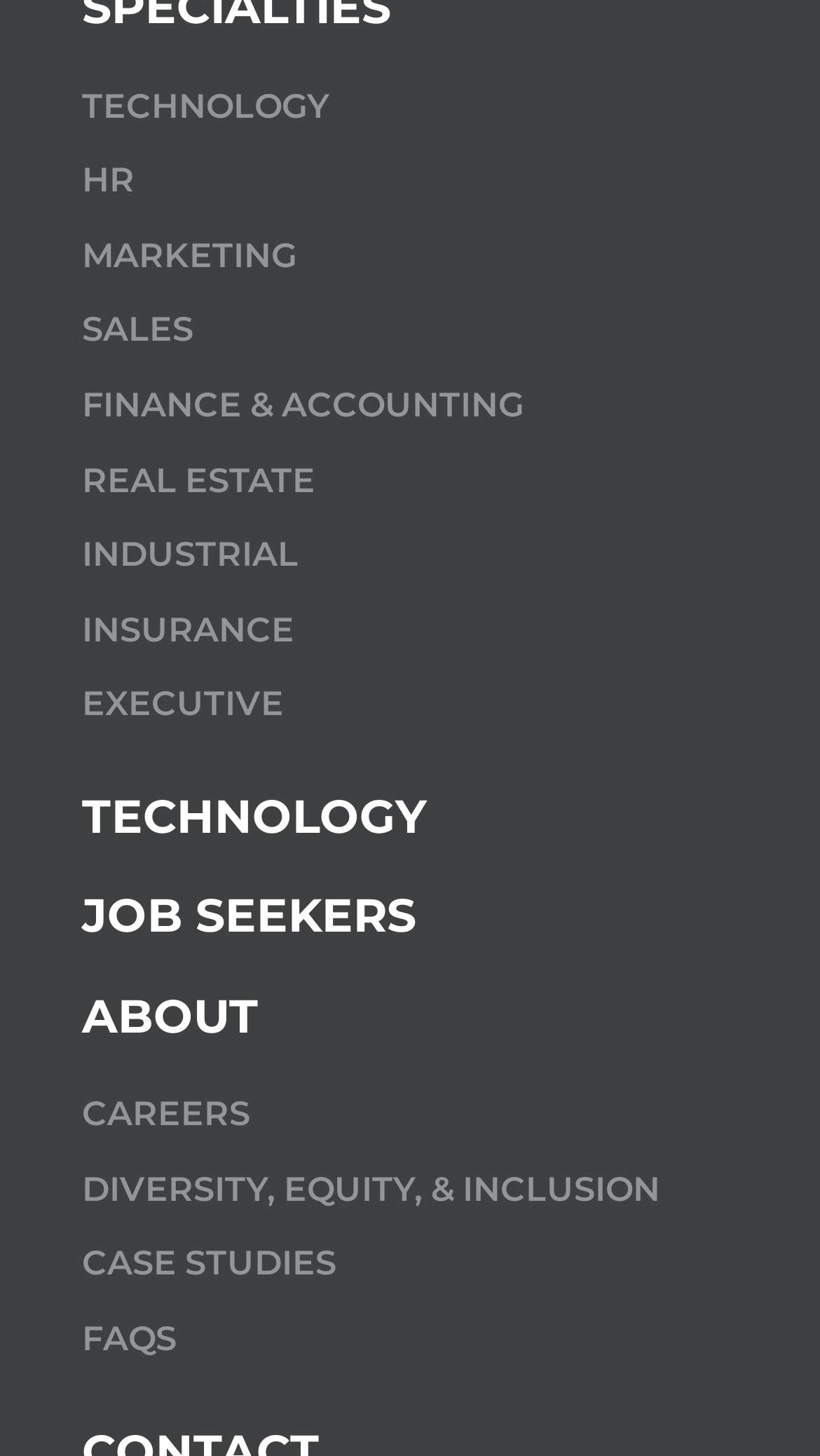Please answer the following question using a single word or phrase: 
What is the last link on the webpage?

FAQS